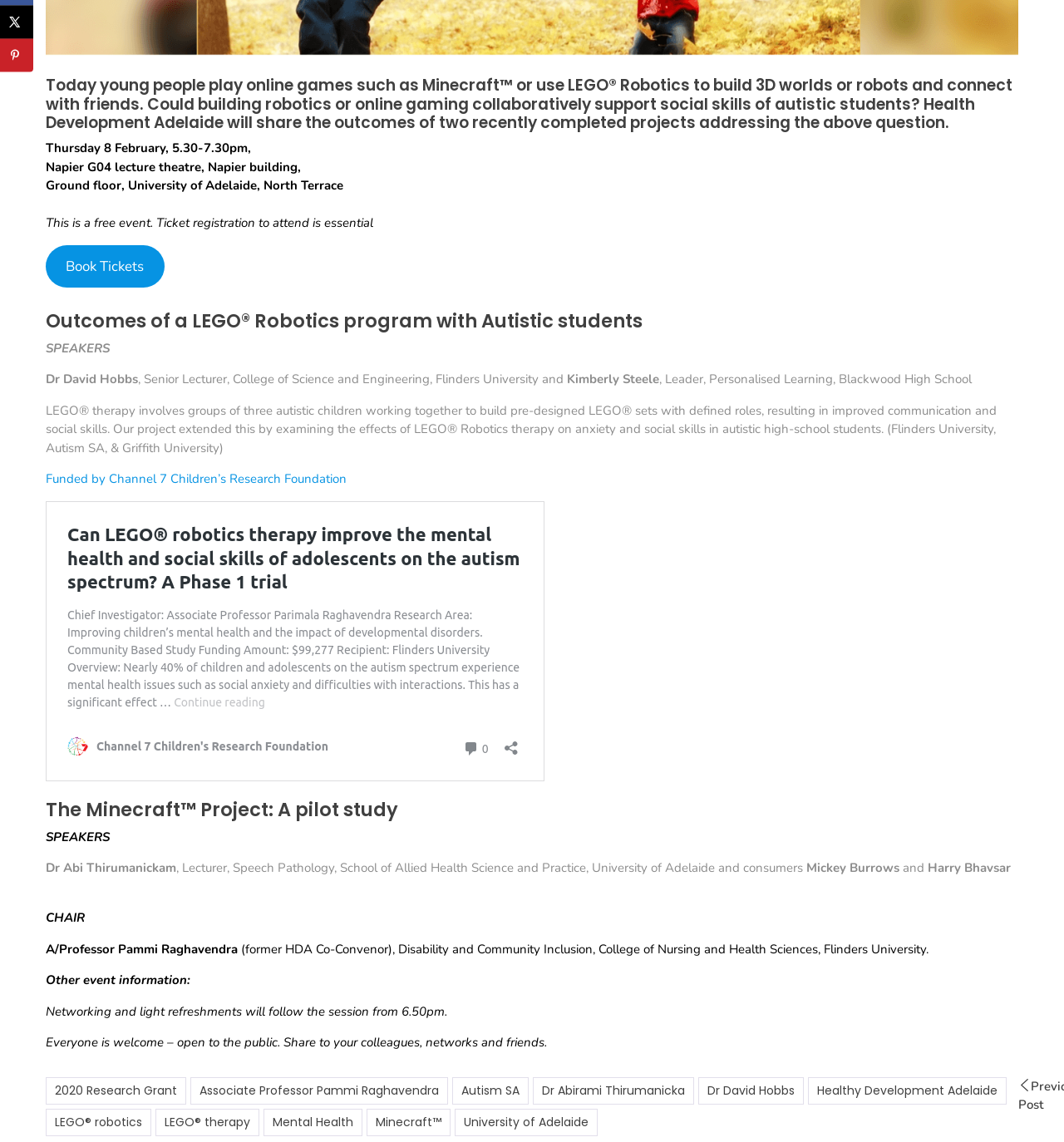Find the bounding box coordinates for the UI element that matches this description: "Minecraft™".

[0.345, 0.971, 0.423, 0.995]